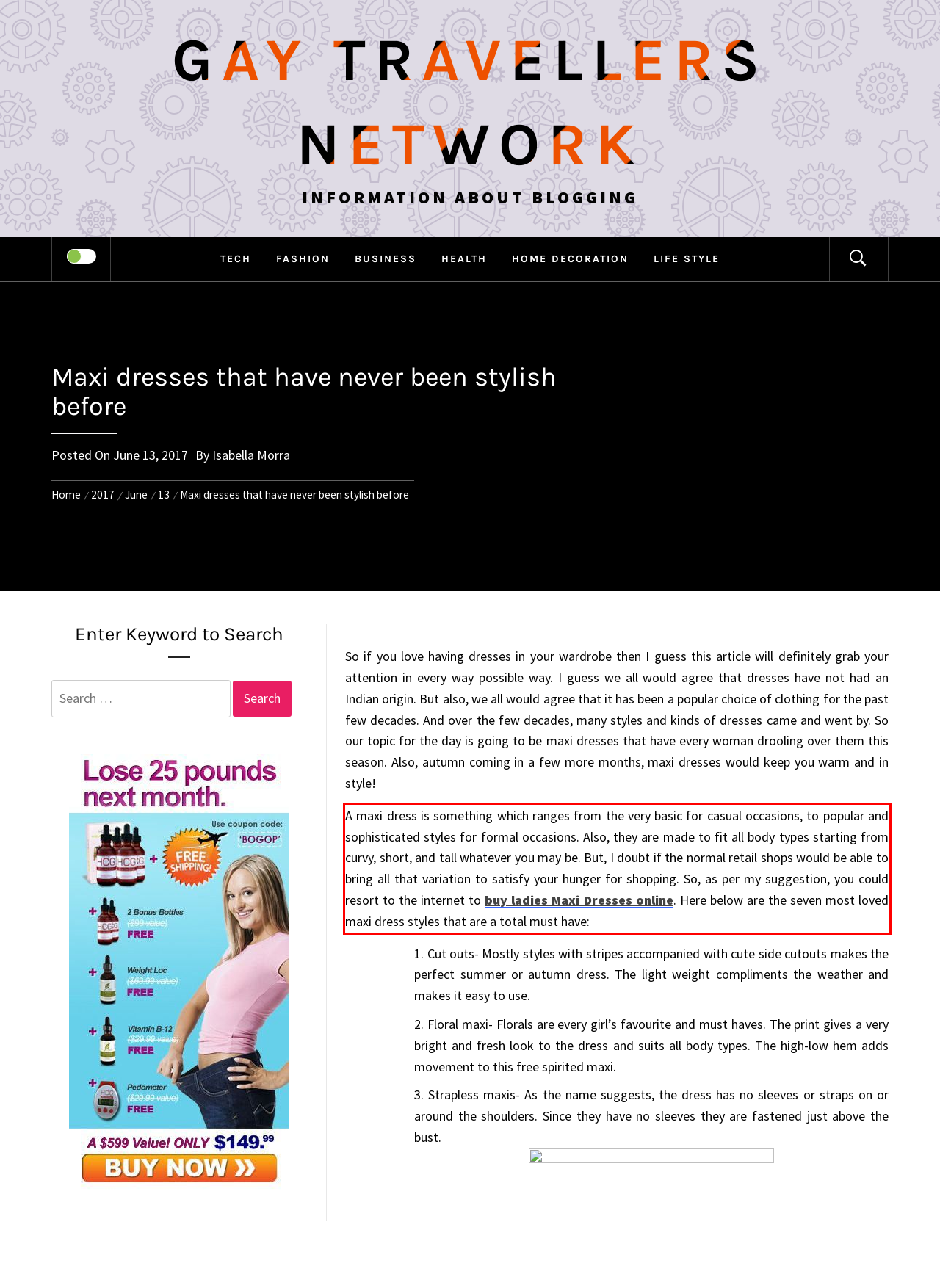Observe the screenshot of the webpage, locate the red bounding box, and extract the text content within it.

A maxi dress is something which ranges from the very basic for casual occasions, to popular and sophisticated styles for formal occasions. Also, they are made to fit all body types starting from curvy, short, and tall whatever you may be. But, I doubt if the normal retail shops would be able to bring all that variation to satisfy your hunger for shopping. So, as per my suggestion, you could resort to the internet to buy ladies Maxi Dresses online. Here below are the seven most loved maxi dress styles that are a total must have: